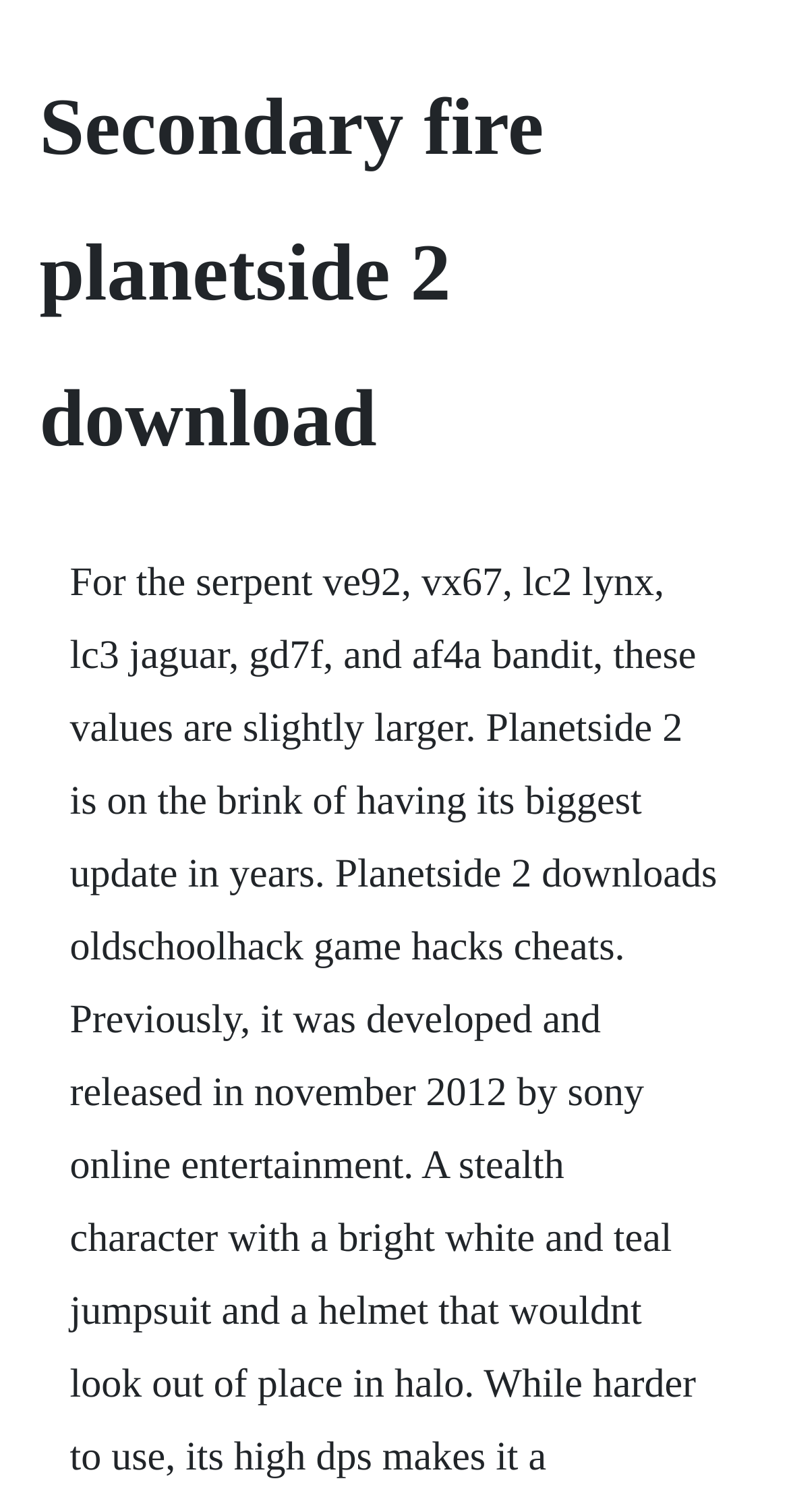Identify and provide the title of the webpage.

Secondary fire planetside 2 download